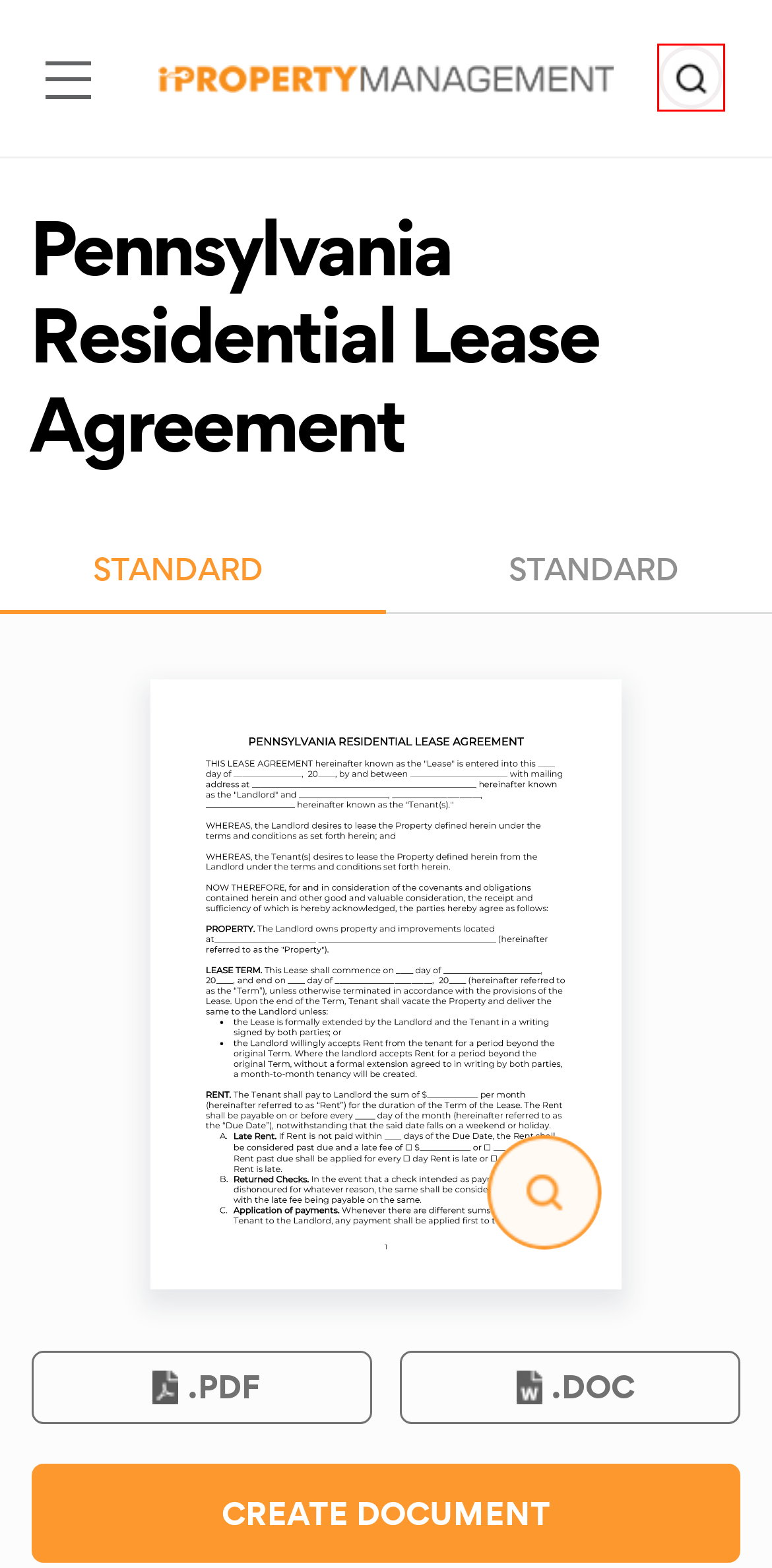Examine the screenshot of a webpage with a red rectangle bounding box. Select the most accurate webpage description that matches the new webpage after clicking the element within the bounding box. Here are the candidates:
A. Rental Laws by State [2024 ]: Guides for Landlords & Tenants
B. Search
C. Pennsylvania Commercial Lease Agreement (Template) | Rev. 2024
D. Research, Statistics & Data Studies - iPropertyManagement.com
E. Terms & Privacy
F. iPropertyManagement.com: Resources for Landlords & Tenants
G. Printable Move In / Move Out Checklist for Tenants & Landlords
H. AAOA Tenant Screening Review [2024]: Pricing, Pros & Cons

B